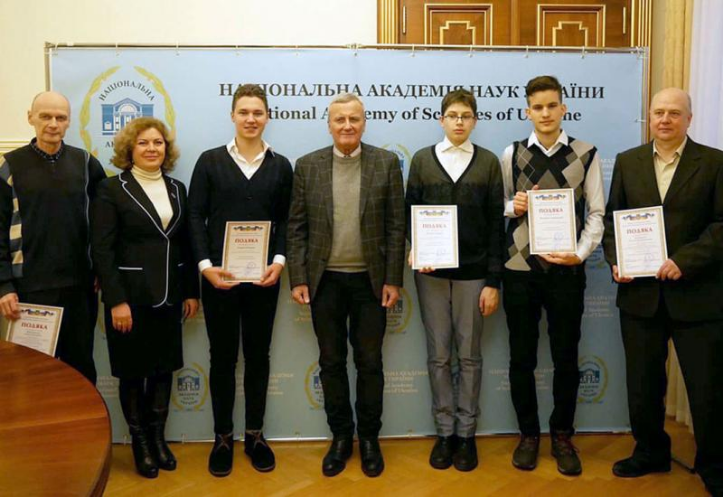Please provide a short answer using a single word or phrase for the question:
What is the significance of the event?

International Kid Inventors' Day